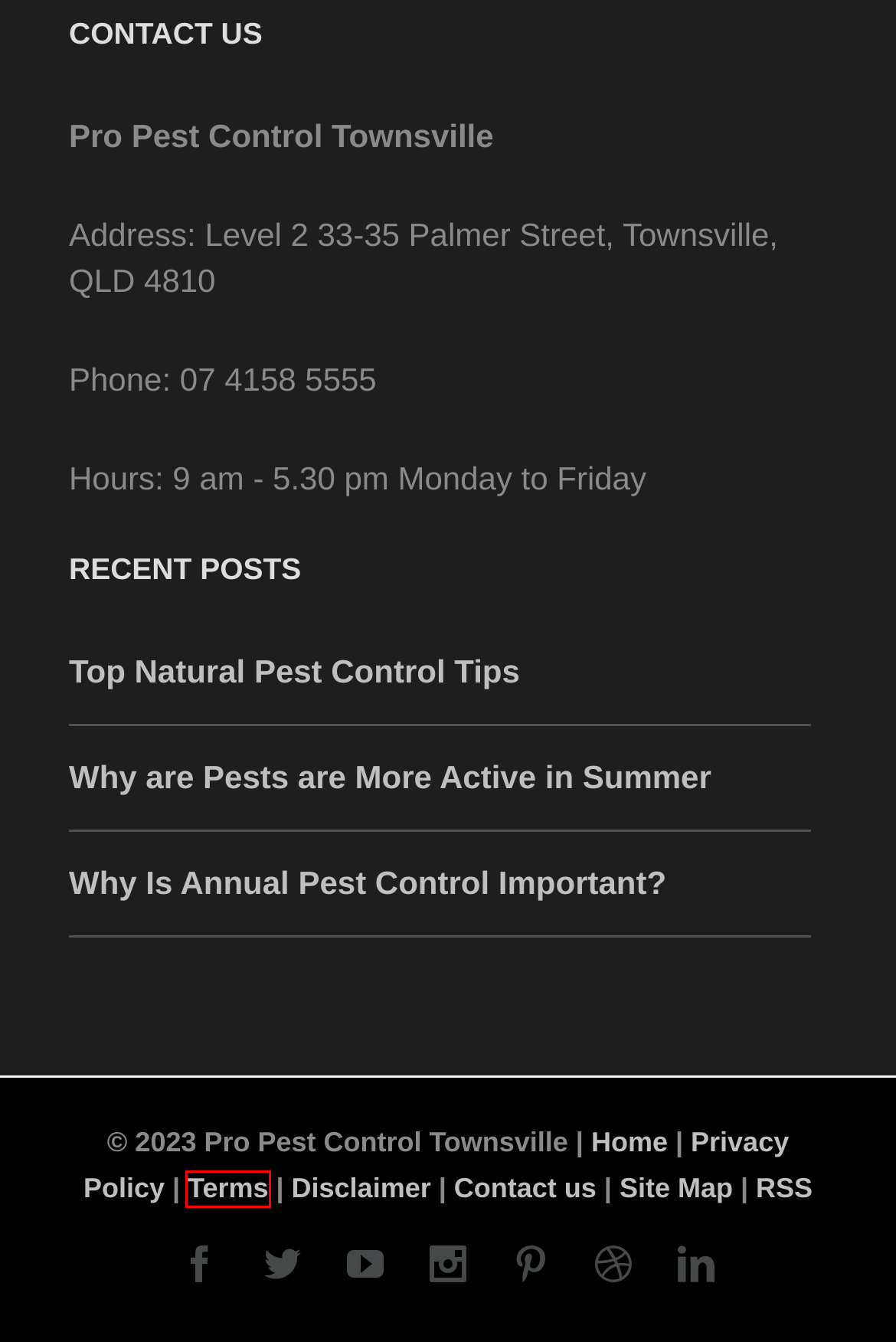You have a screenshot showing a webpage with a red bounding box around a UI element. Choose the webpage description that best matches the new page after clicking the highlighted element. Here are the options:
A. Pest Control Townsville | Pro Pest Control Townsville
B. Pest Control Archives - Pest Control Townsville | Pro Pest Control Townsville
C. Quotes - Pest Control Townsville | Pro Pest Control Townsville
D. Pest Control Townsville  | PRO PEST | Pro Pest Control Townsville
E. Website Disclaimer | Pro Pest Control Townsville
F. Terms of Use | Pro Pest Control Townsville
G. Contact Pro Pest Control Townsville | Phone 07 4158 5555
H. Privacy Policy | Pro Pest Control Townsville

F